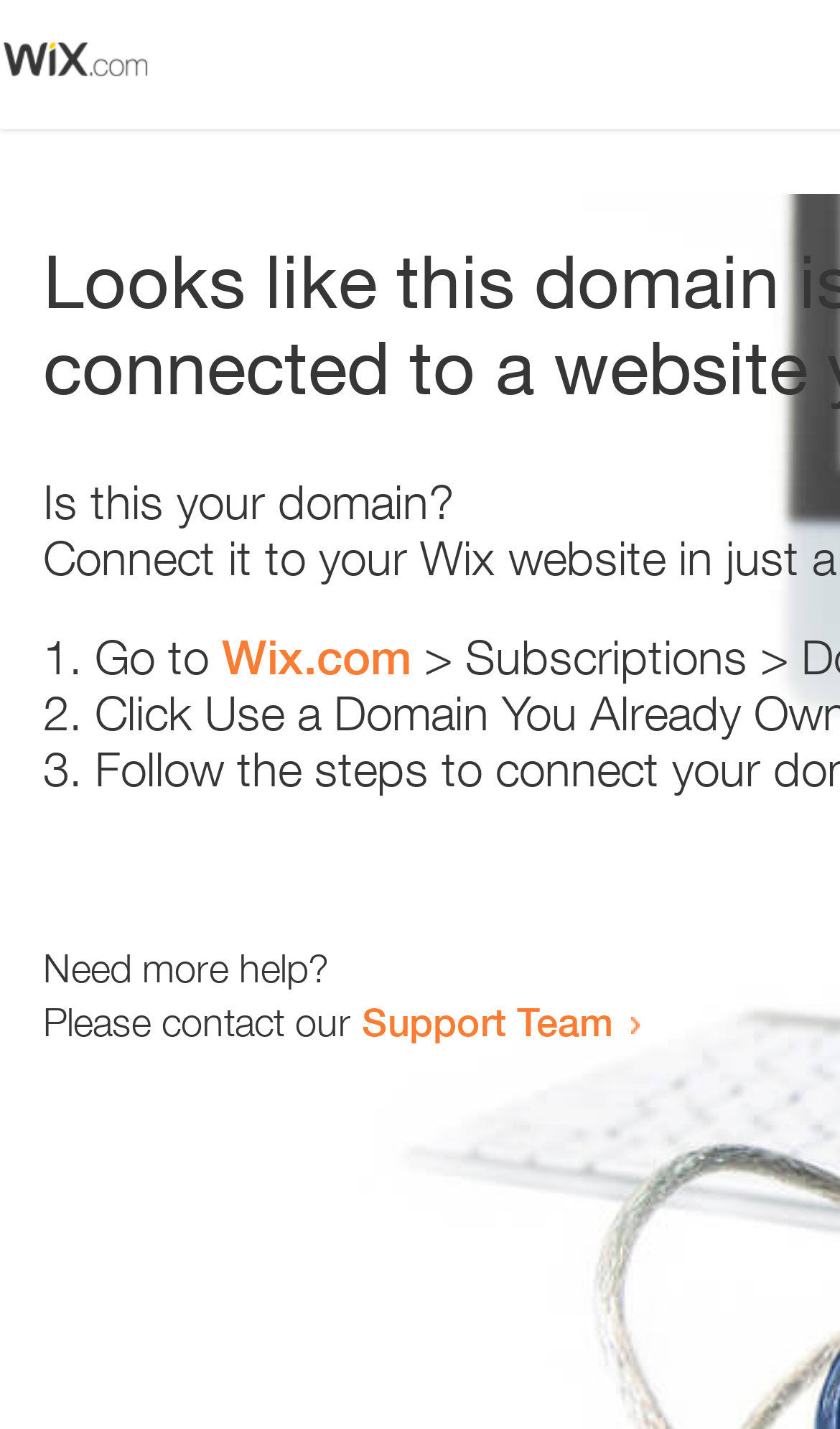Please find the main title text of this webpage.

Looks like this domain isn't
connected to a website yet